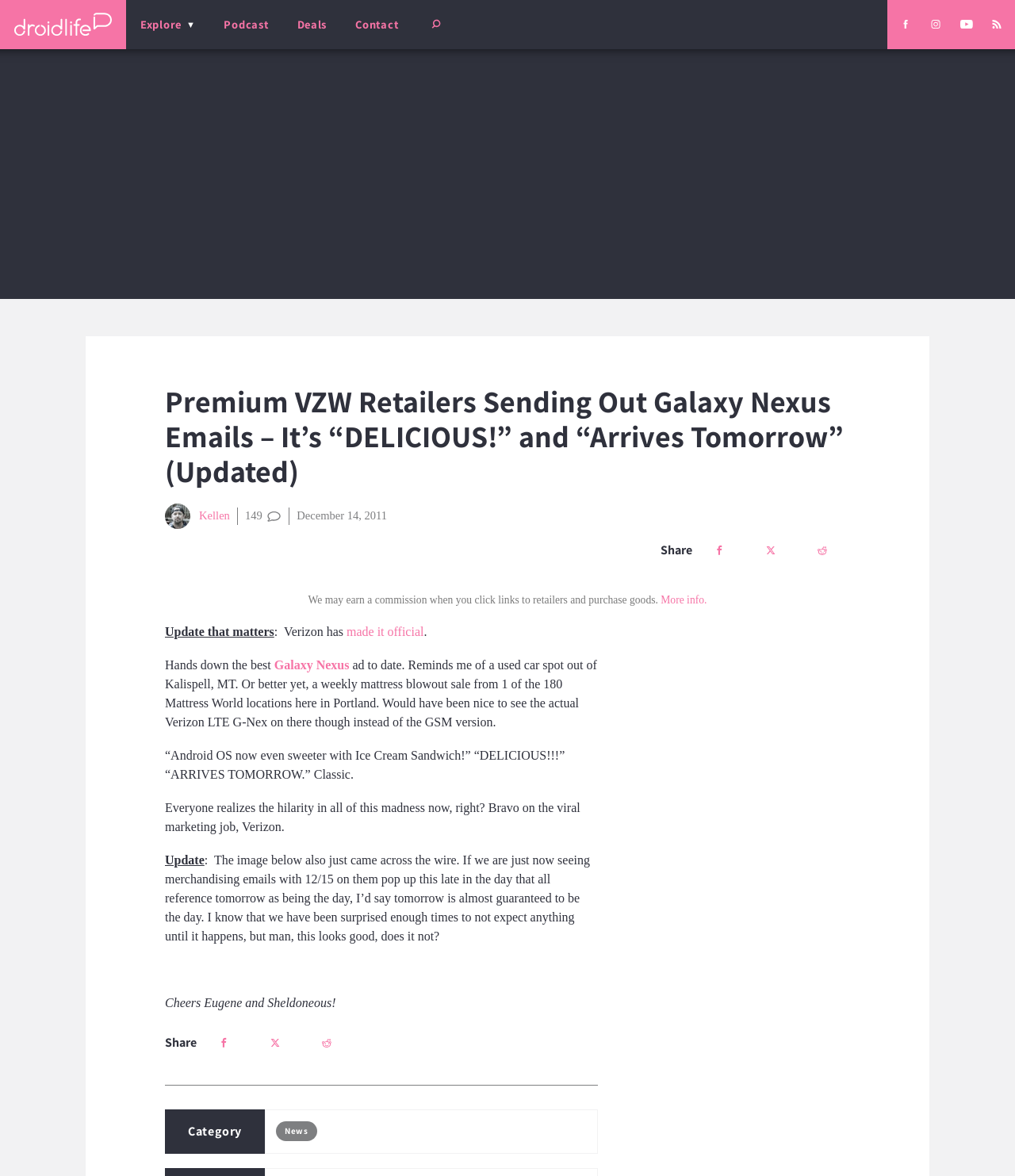Could you indicate the bounding box coordinates of the region to click in order to complete this instruction: "Go to the Podcast page".

[0.207, 0.0, 0.279, 0.042]